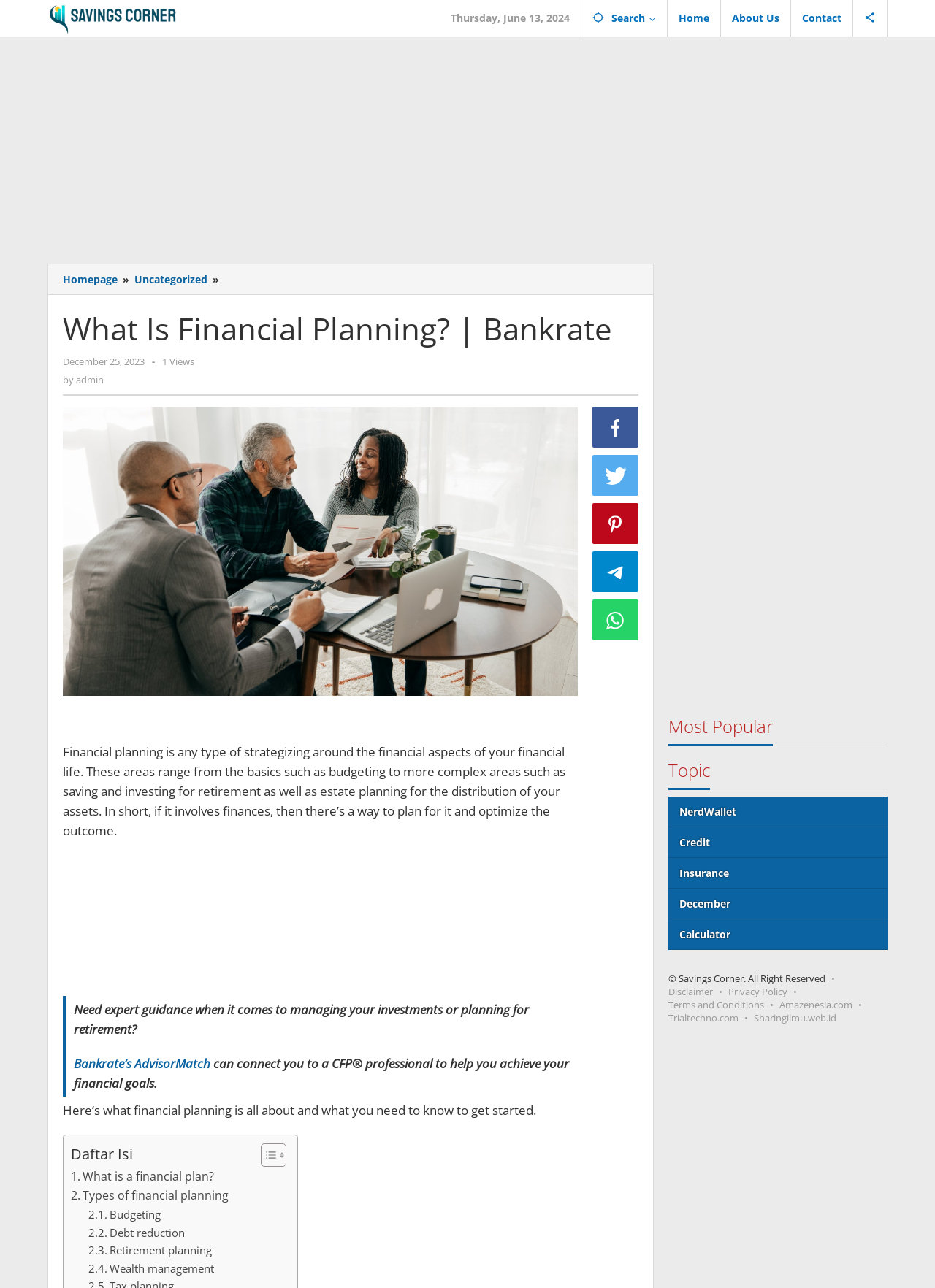Please locate and generate the primary heading on this webpage.

What Is Financial Planning? | Bankrate